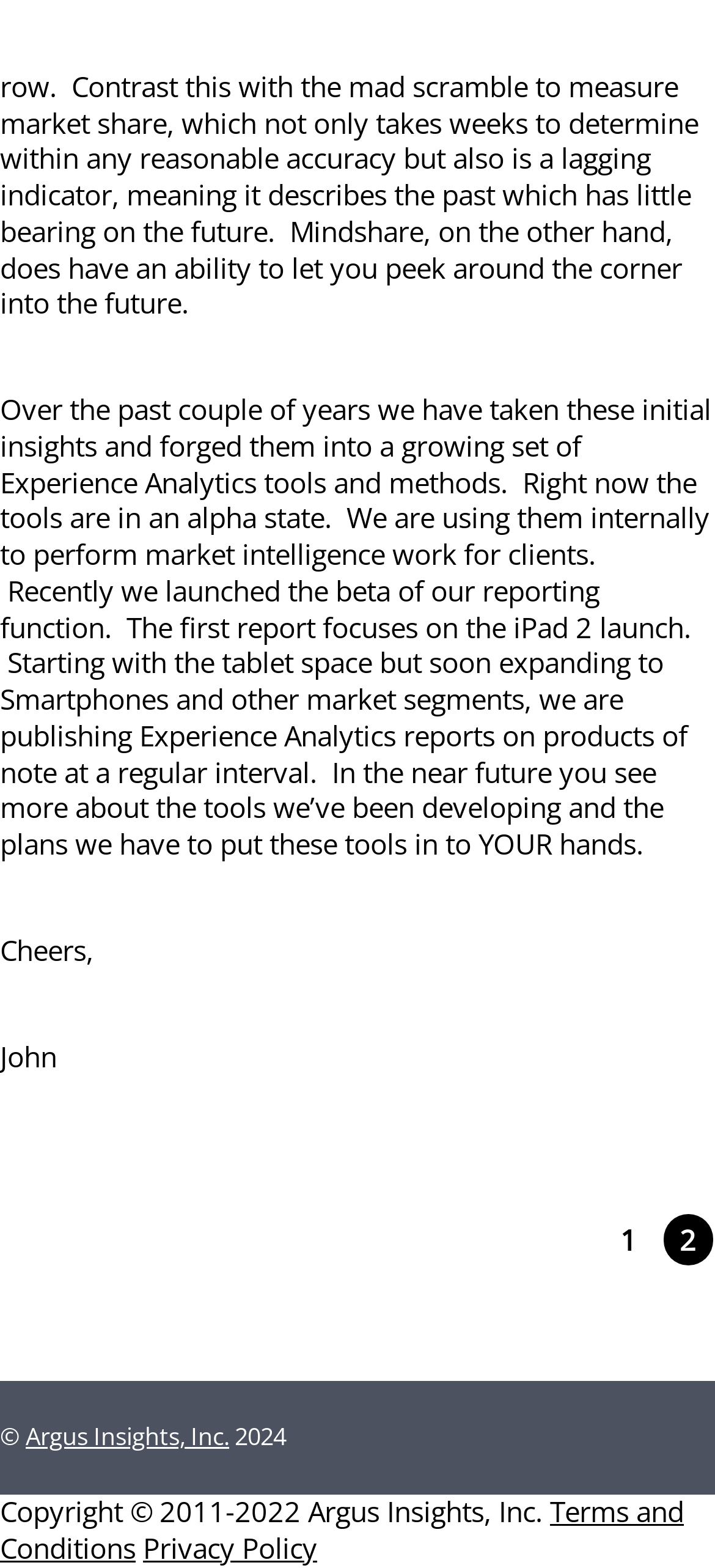Who is the author of the text in the webpage?
Based on the visual information, provide a detailed and comprehensive answer.

The author's name 'John' is mentioned at the end of the text, preceded by a 'Cheers' message.